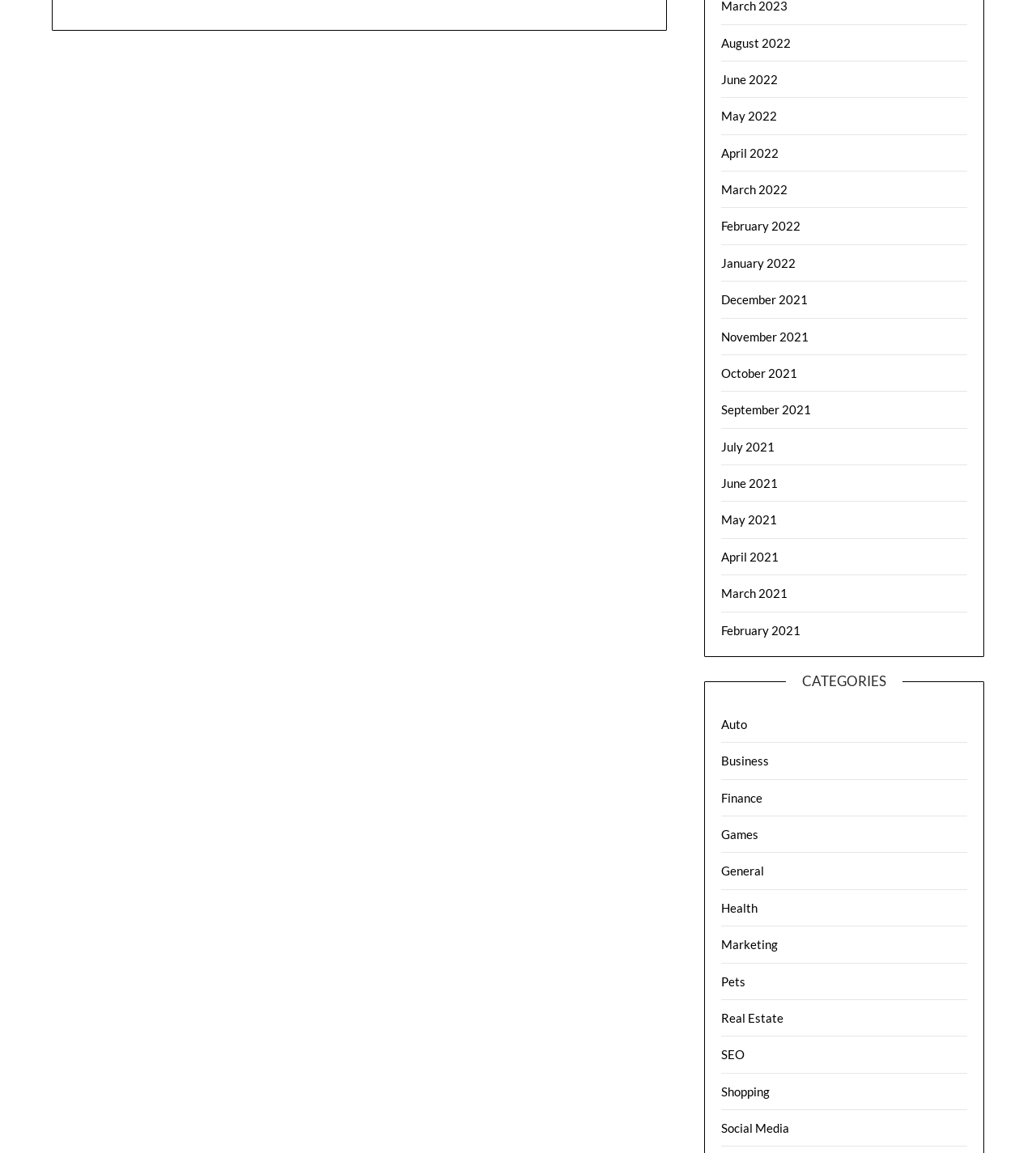Identify the bounding box coordinates of the region I need to click to complete this instruction: "Check out General".

[0.696, 0.749, 0.738, 0.762]